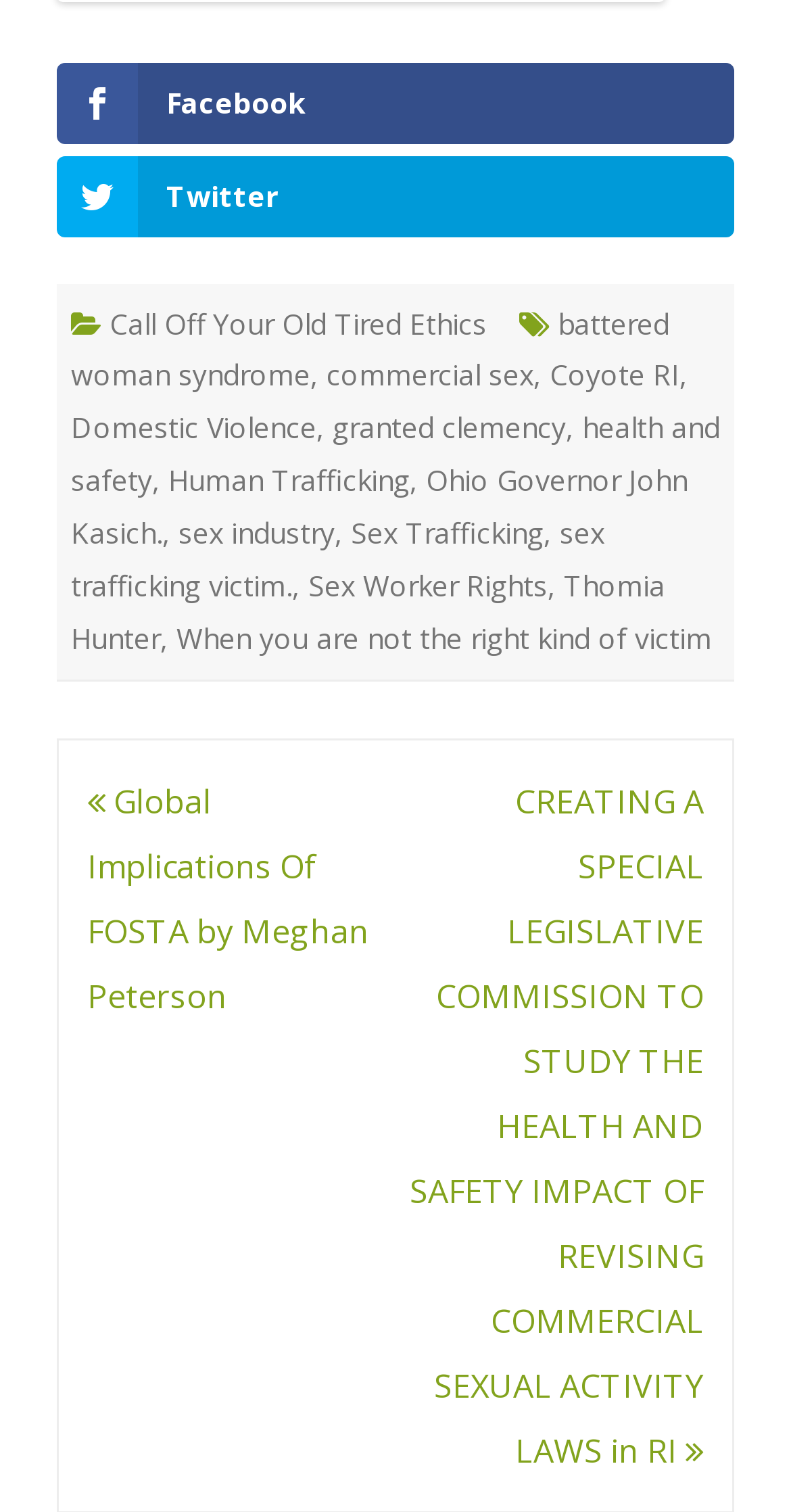Can you find the bounding box coordinates for the element that needs to be clicked to execute this instruction: "Visit Facebook page"? The coordinates should be given as four float numbers between 0 and 1, i.e., [left, top, right, bottom].

[0.072, 0.041, 0.928, 0.095]